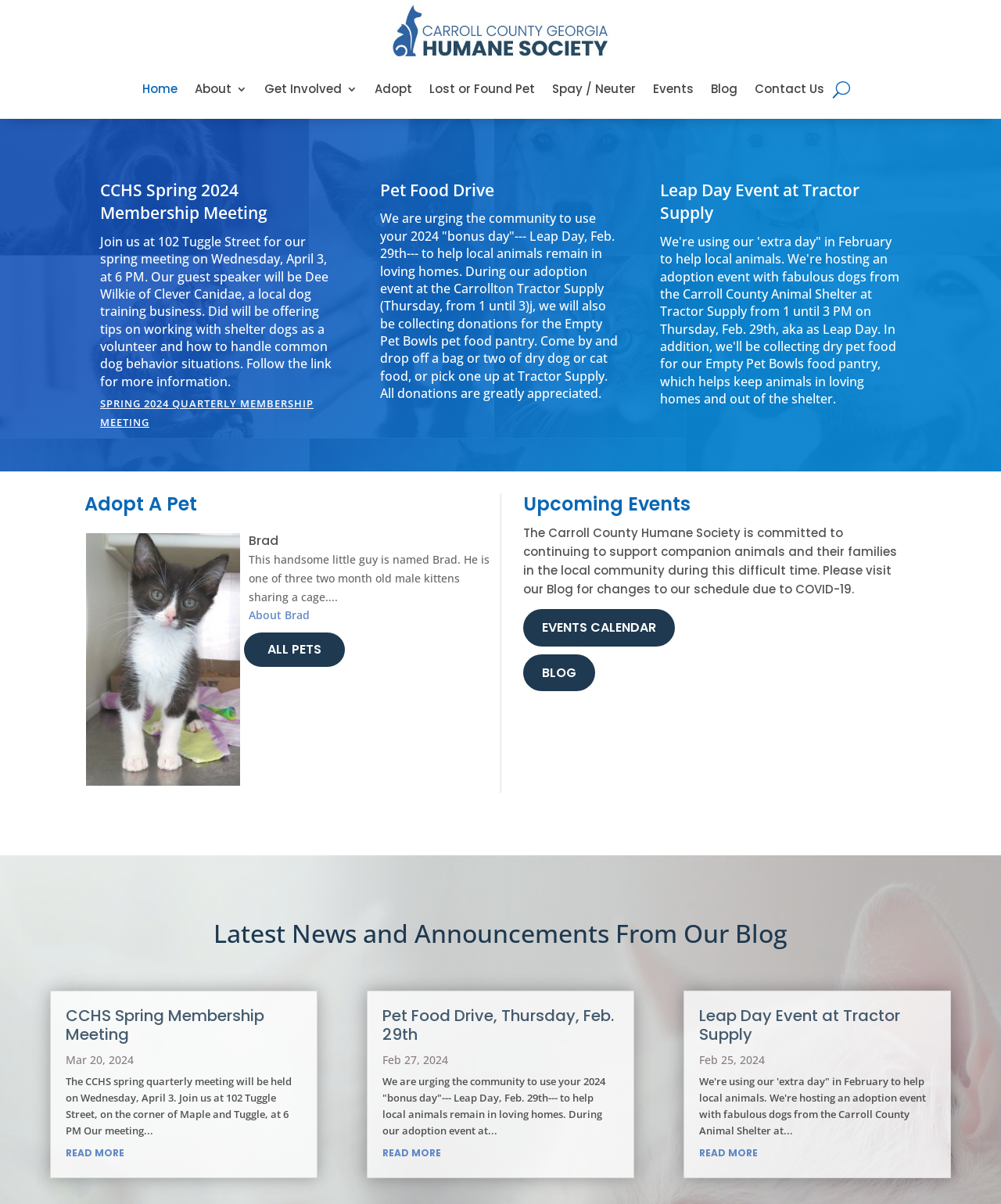Please identify the bounding box coordinates of the area I need to click to accomplish the following instruction: "Browse the 'Business' category".

None